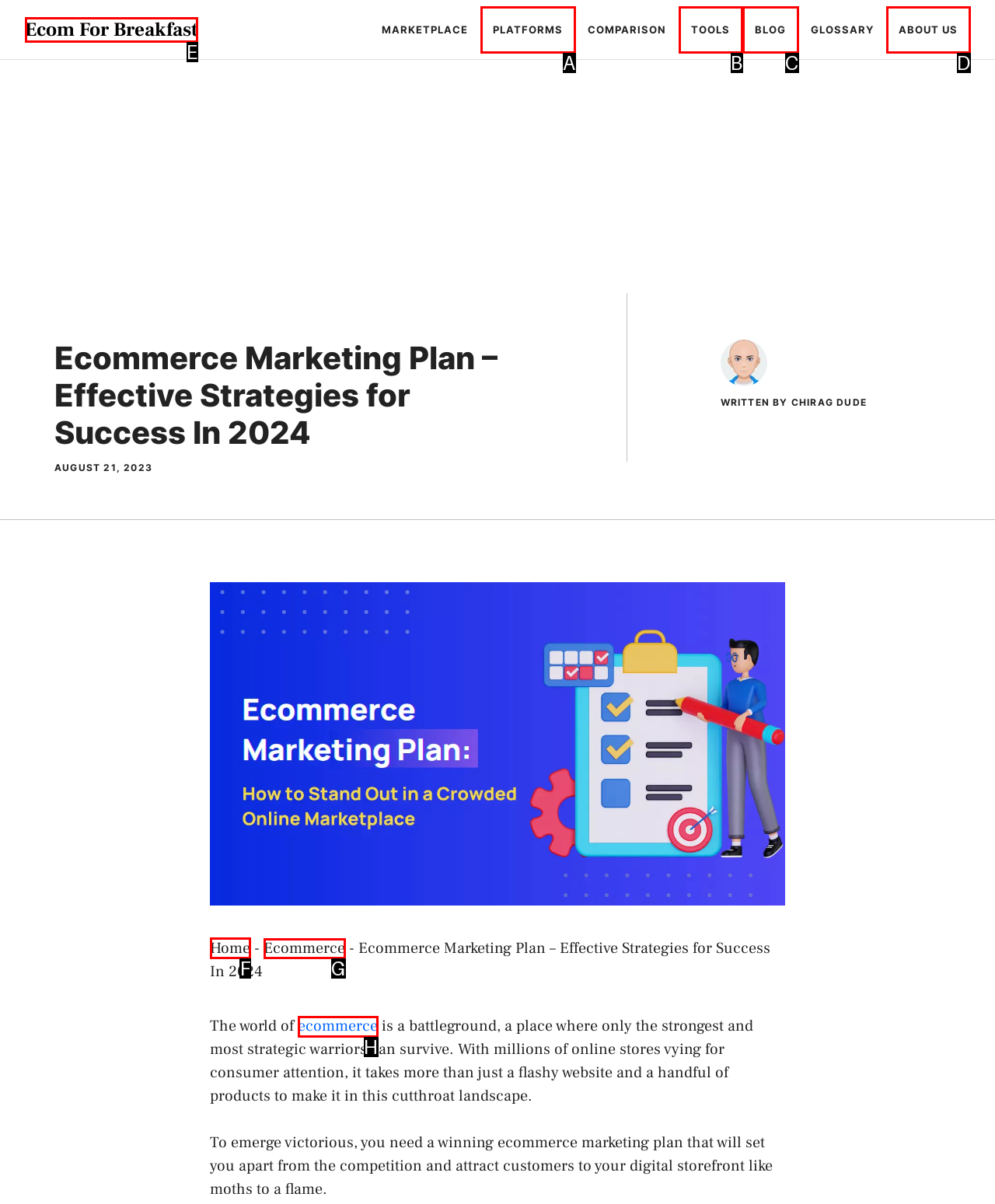Determine which element should be clicked for this task: Go to the Home page
Answer with the letter of the selected option.

F